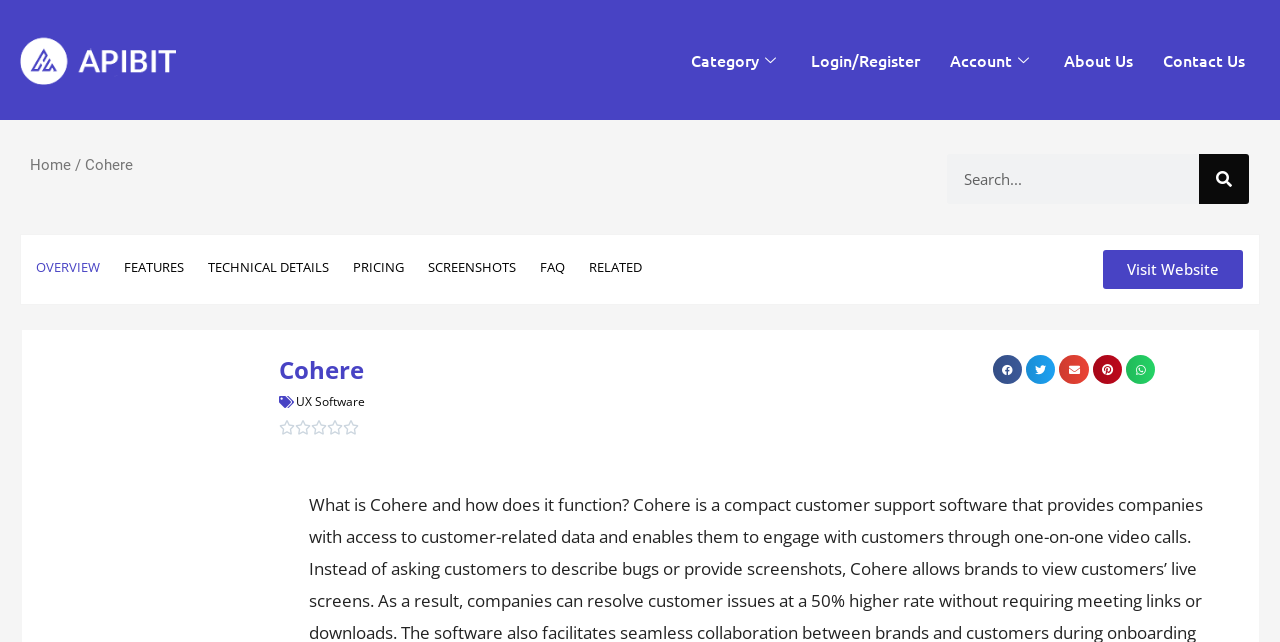What type of software is Cohere?
Please respond to the question with a detailed and thorough explanation.

Based on the webpage, Cohere is described as a compact customer support software that provides companies with access to customer-related data and enables them to engage with customers.